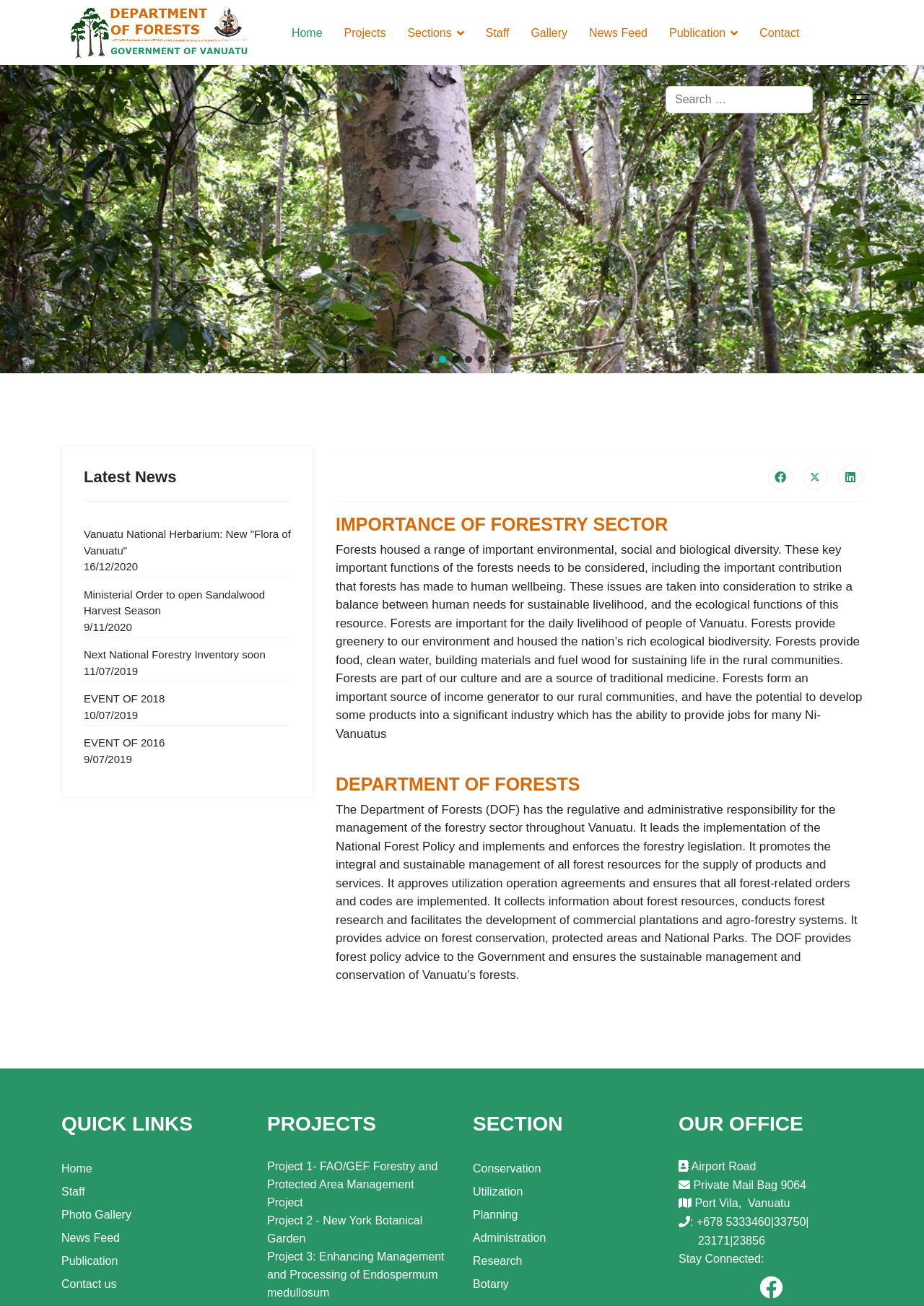Using the element description provided, determine the bounding box coordinates in the format (top-left x, top-left y, bottom-right x, bottom-right y). Ensure that all values are floating point numbers between 0 and 1. Element description: aria-label="previous arrow"

[0.012, 0.159, 0.035, 0.176]